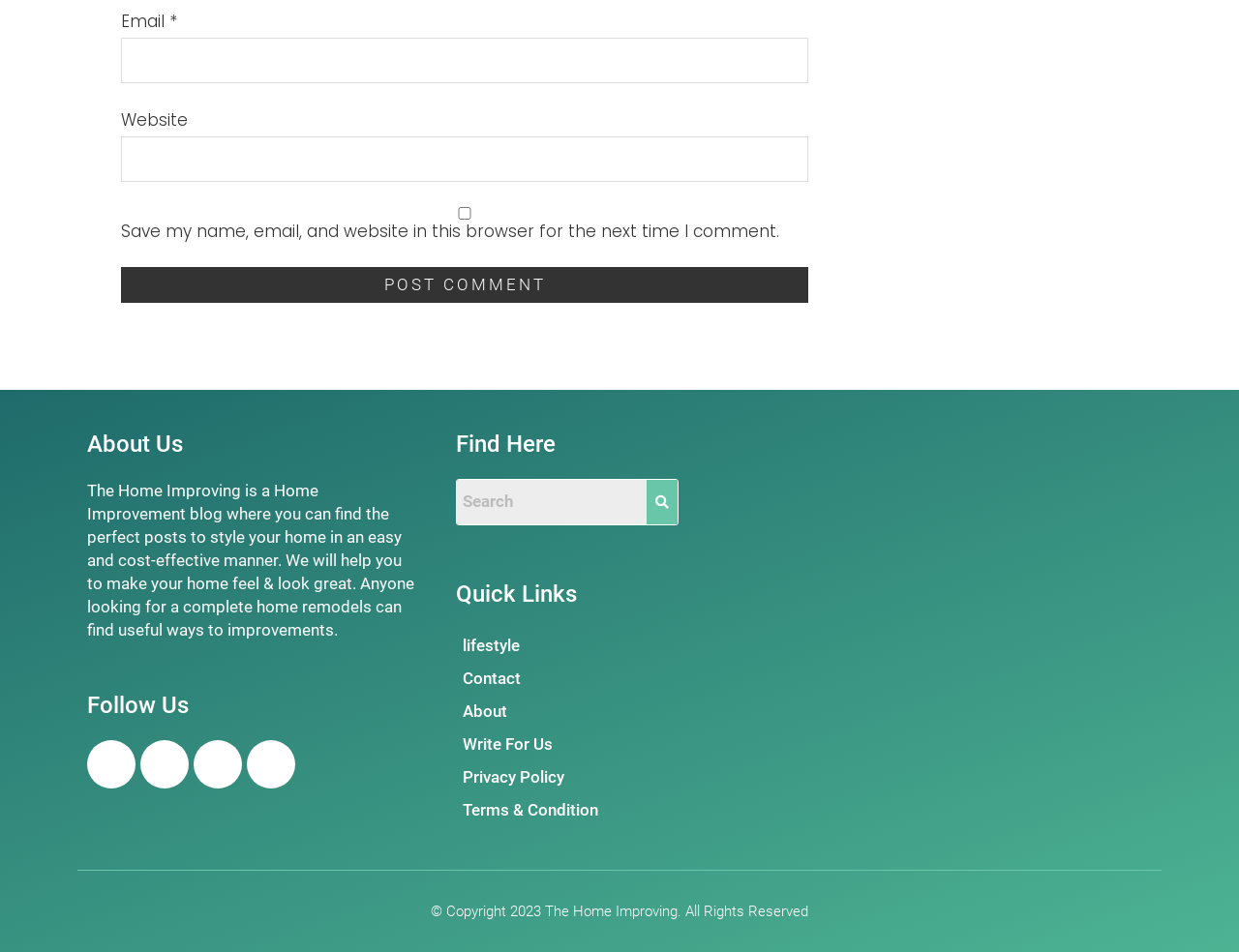Identify the bounding box coordinates of the section to be clicked to complete the task described by the following instruction: "Visit the About Us page". The coordinates should be four float numbers between 0 and 1, formatted as [left, top, right, bottom].

[0.07, 0.452, 0.148, 0.481]